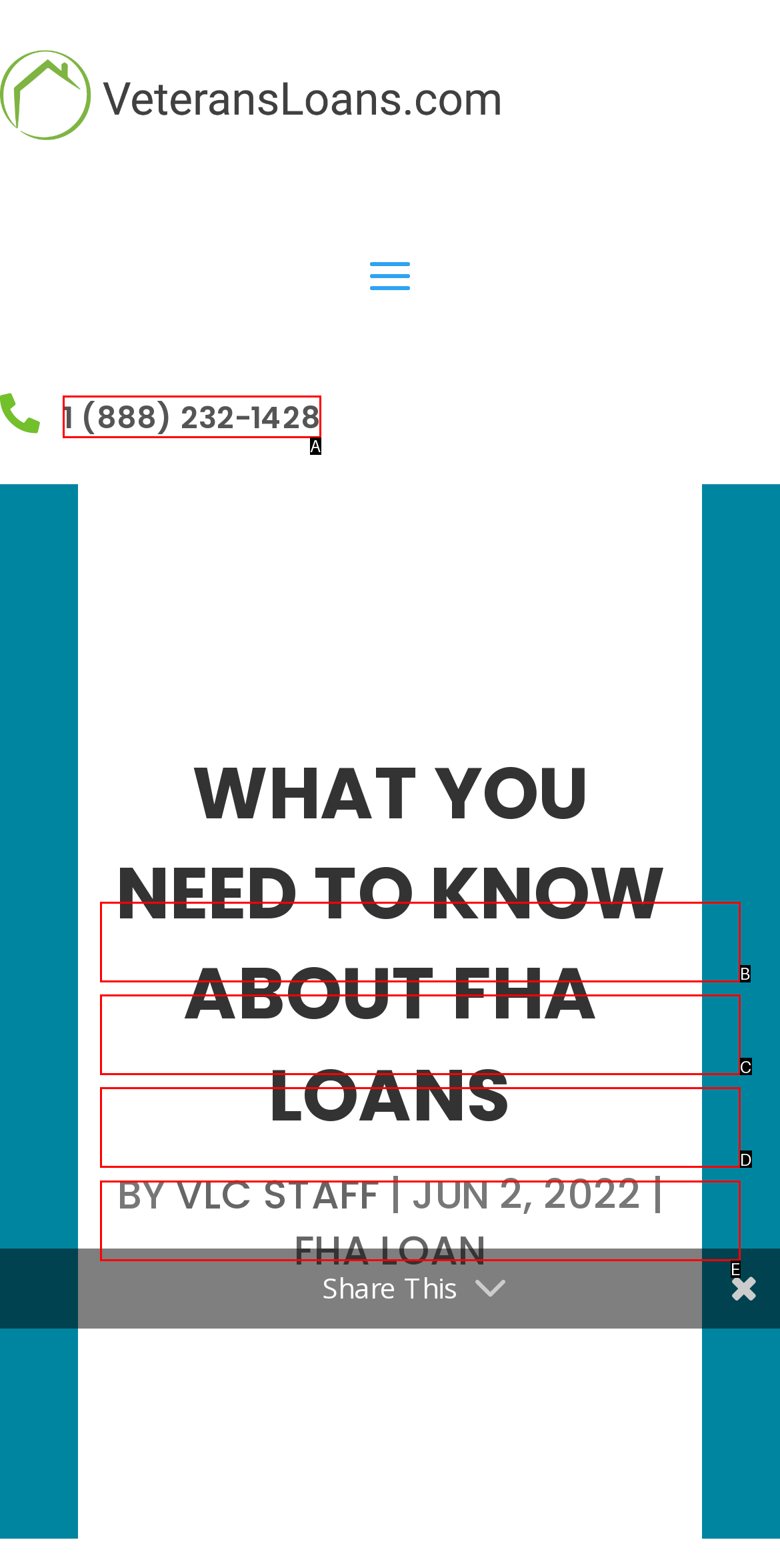Determine which HTML element fits the description: LinkedIn. Answer with the letter corresponding to the correct choice.

E